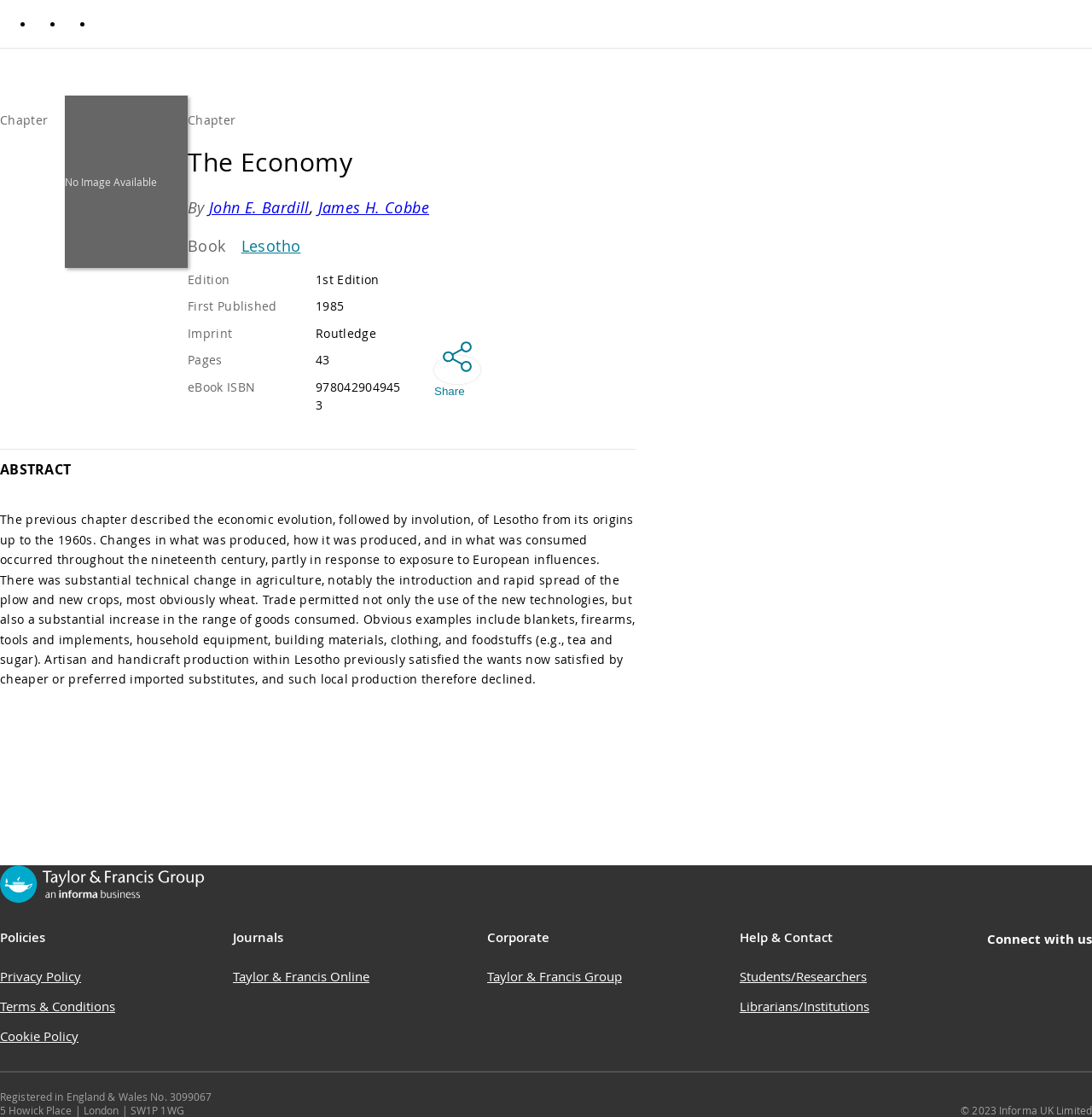What is the name of the book?
Please provide a comprehensive answer based on the information in the image.

The question asks for the name of the book, which can be found in the 'Parent Product Description' region. The heading 'The Economy' is located within this region, indicating that it is the title of the book.